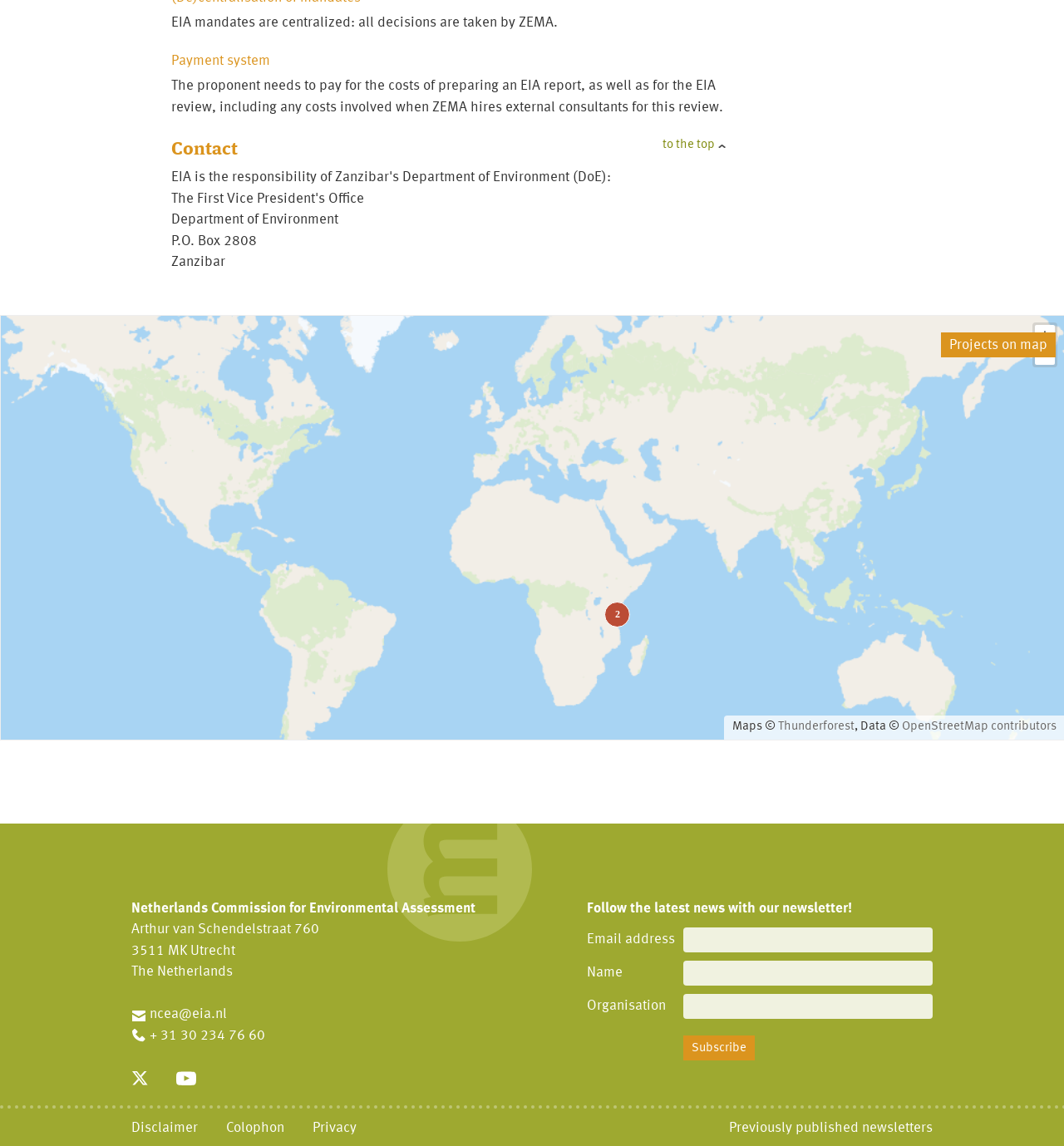What is the purpose of the EIA report?
We need a detailed and meticulous answer to the question.

I found the StaticText element with the text 'The proponent needs to pay for the costs of preparing an EIA report, as well as for the EIA review, including any costs involved when ZEMA hires external consultants for this review.' This text suggests that the EIA report is prepared for the purpose of being reviewed by ZEMA.